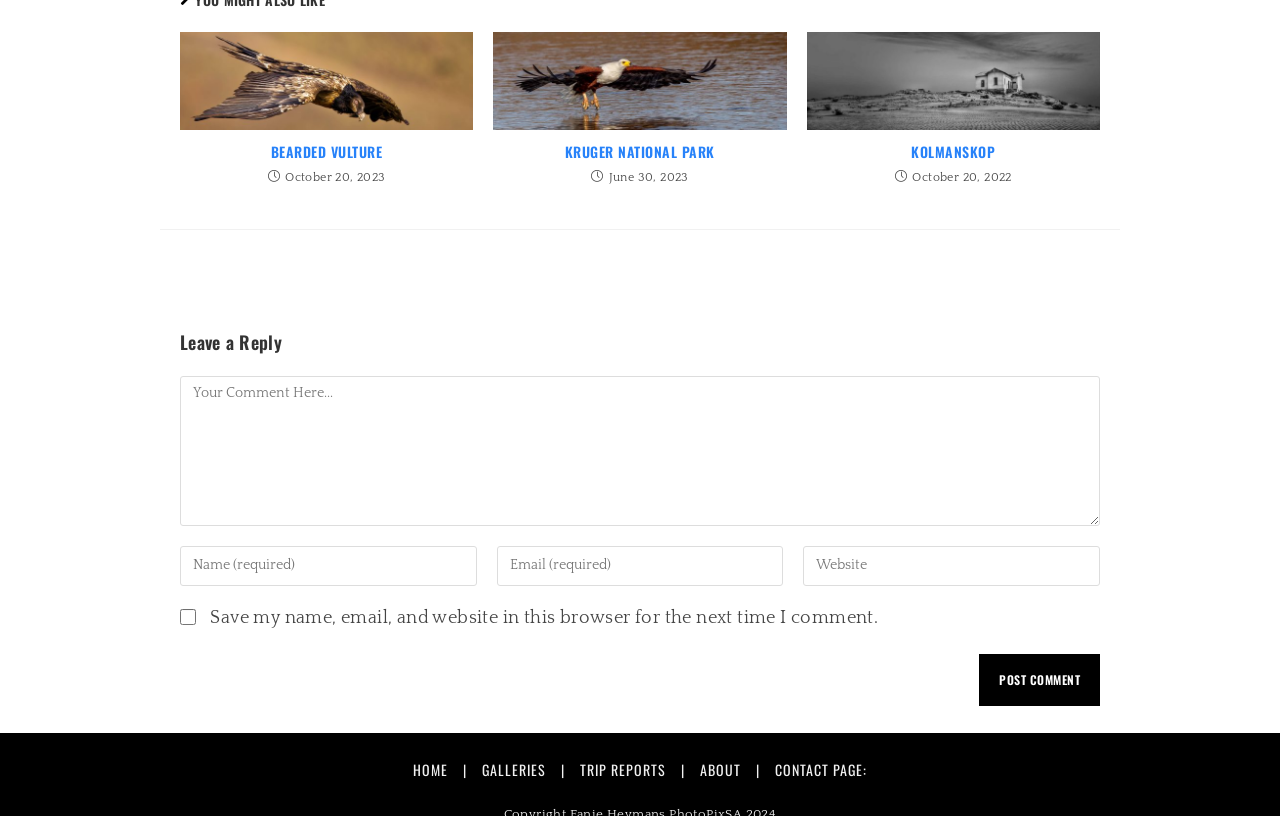What is the function of the button at the bottom?
Provide a one-word or short-phrase answer based on the image.

Post Comment